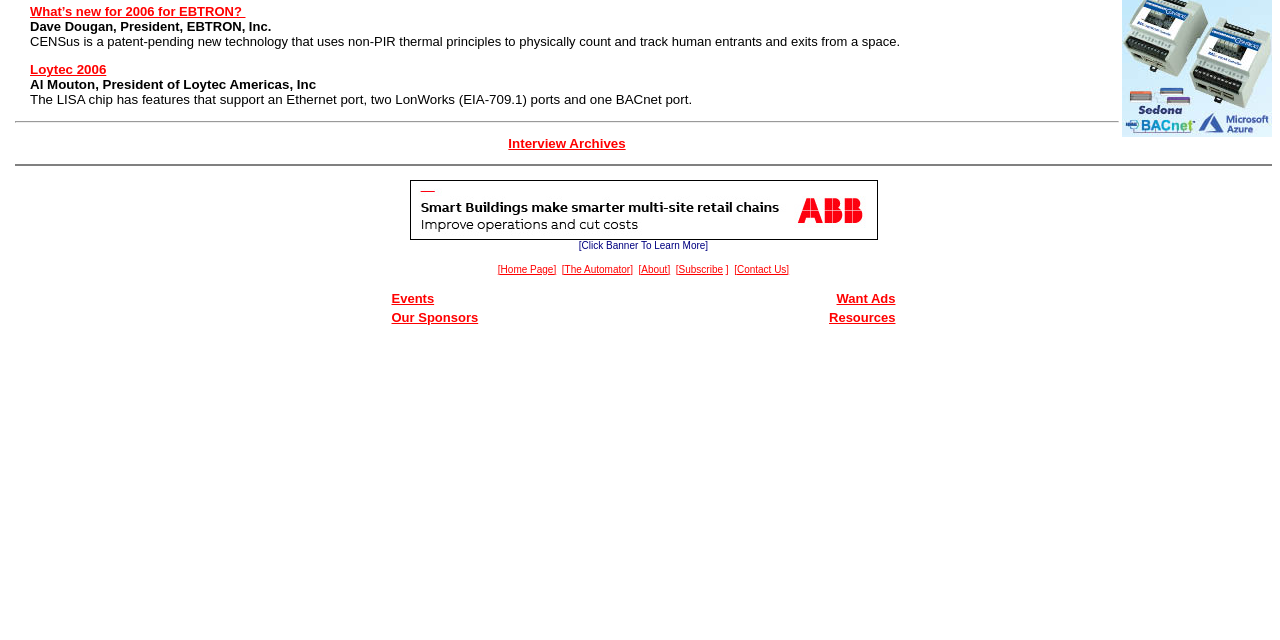Locate the UI element described by alt="abb" and provide its bounding box coordinates. Use the format (top-left x, top-left y, bottom-right x, bottom-right y) with all values as floating point numbers between 0 and 1.

[0.32, 0.356, 0.686, 0.379]